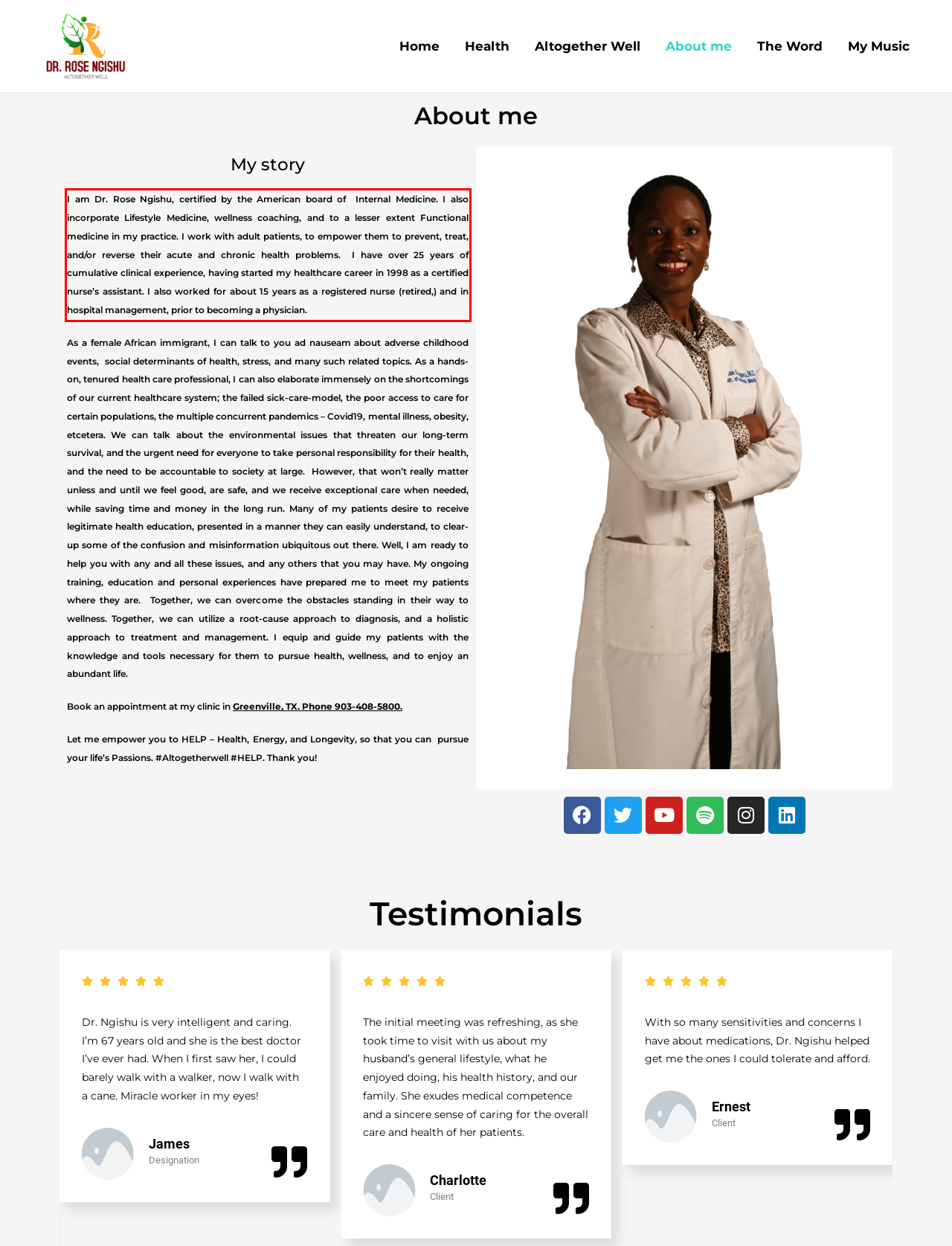Please extract the text content within the red bounding box on the webpage screenshot using OCR.

I am Dr. Rose Ngishu, certified by the American board of Internal Medicine. I also incorporate Lifestyle Medicine, wellness coaching, and to a lesser extent Functional medicine in my practice. I work with adult patients, to empower them to prevent, treat, and/or reverse their acute and chronic health problems. I have over 25 years of cumulative clinical experience, having started my healthcare career in 1998 as a certified nurse’s assistant. I also worked for about 15 years as a registered nurse (retired,) and in hospital management, prior to becoming a physician.